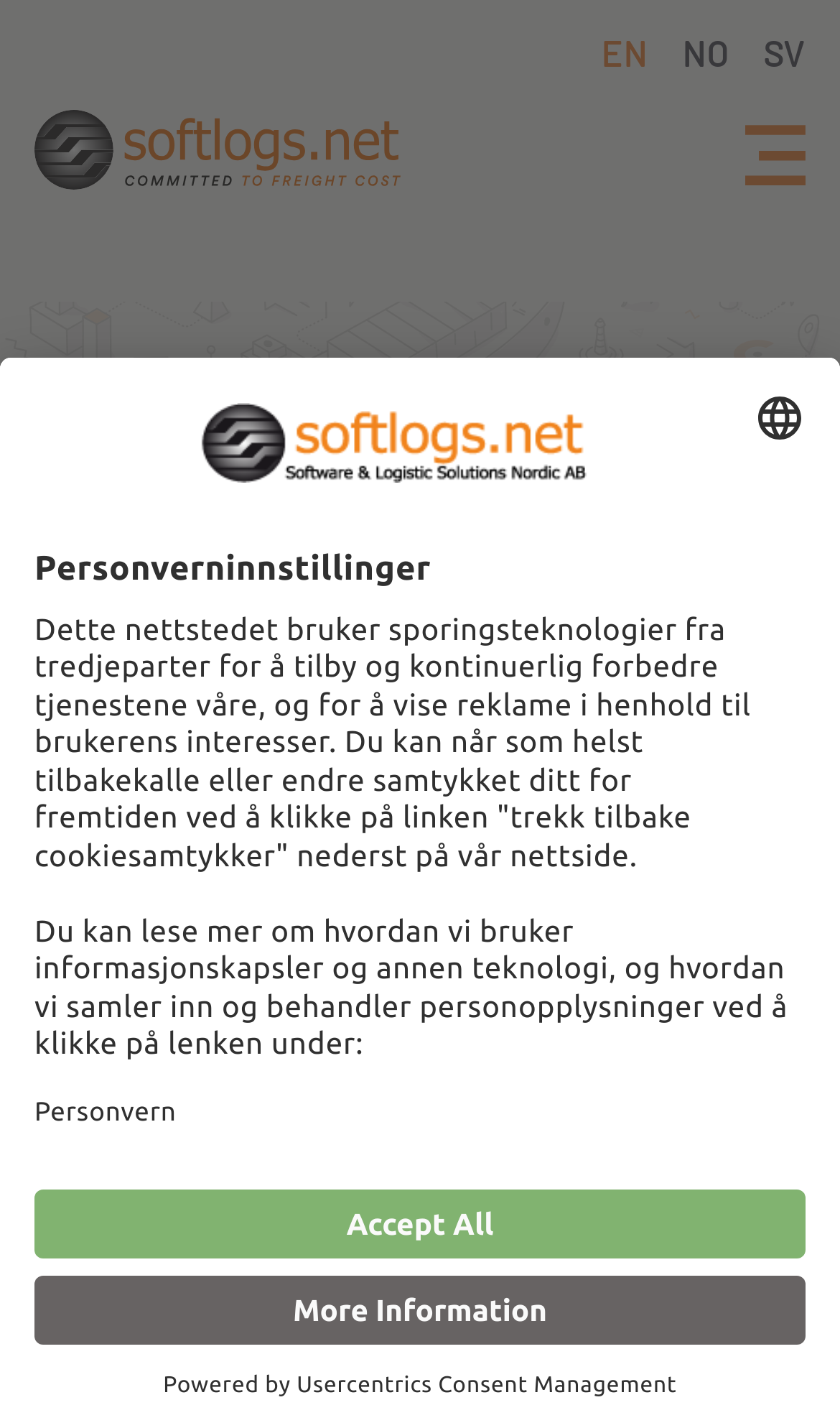What is the purpose of the navigation button?
Provide a detailed and well-explained answer to the question.

The navigation button is labeled as 'Åpne navigasjon' which translates to 'Open navigation' in English. This suggests that the purpose of the button is to open or expand the navigation menu, allowing users to access different sections of the website.